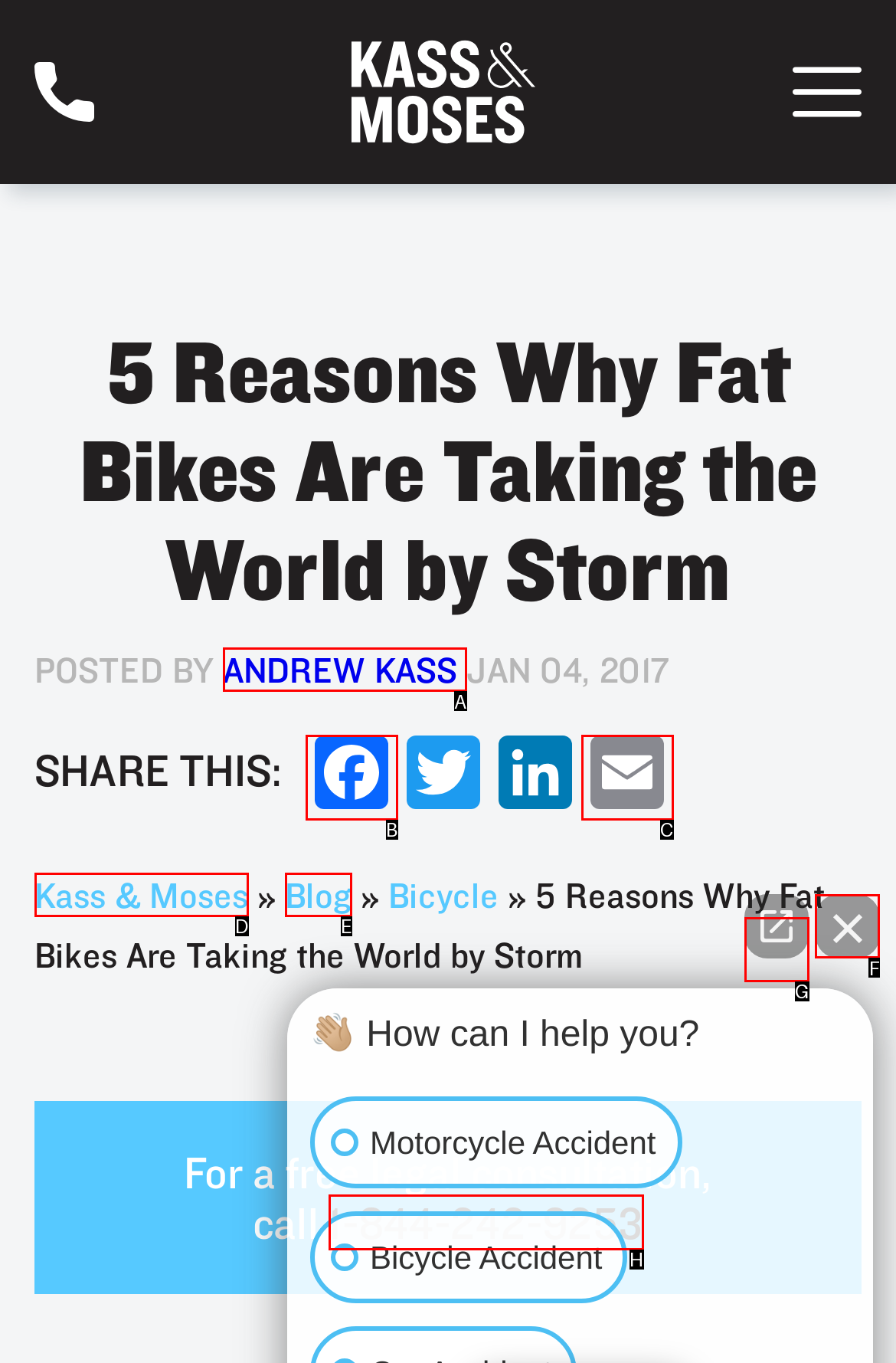Select the appropriate HTML element that needs to be clicked to finish the task: Close the Intaker Chat Widget
Reply with the letter of the chosen option.

F